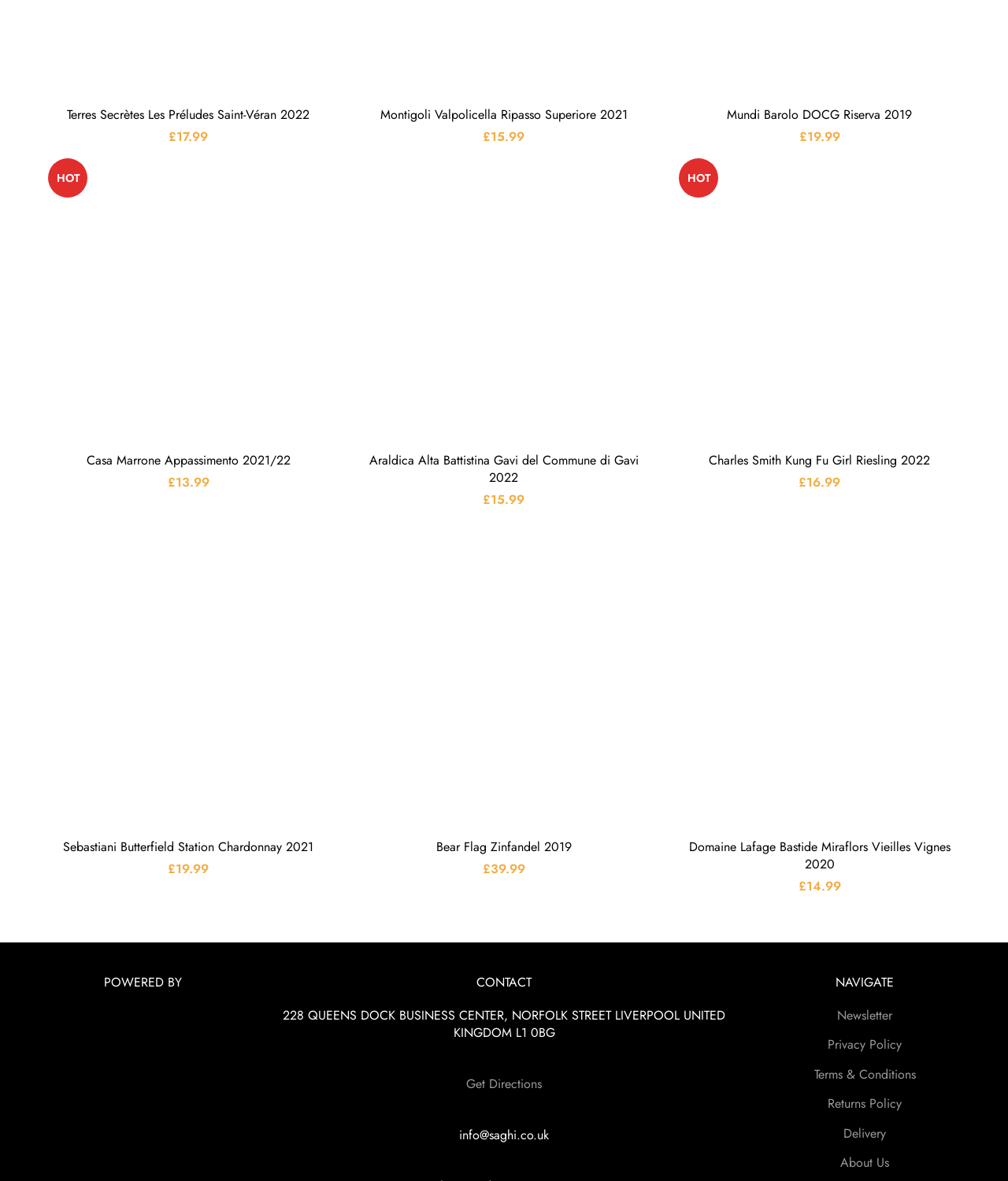How many products are listed on this page?
Refer to the image and provide a concise answer in one word or phrase.

9